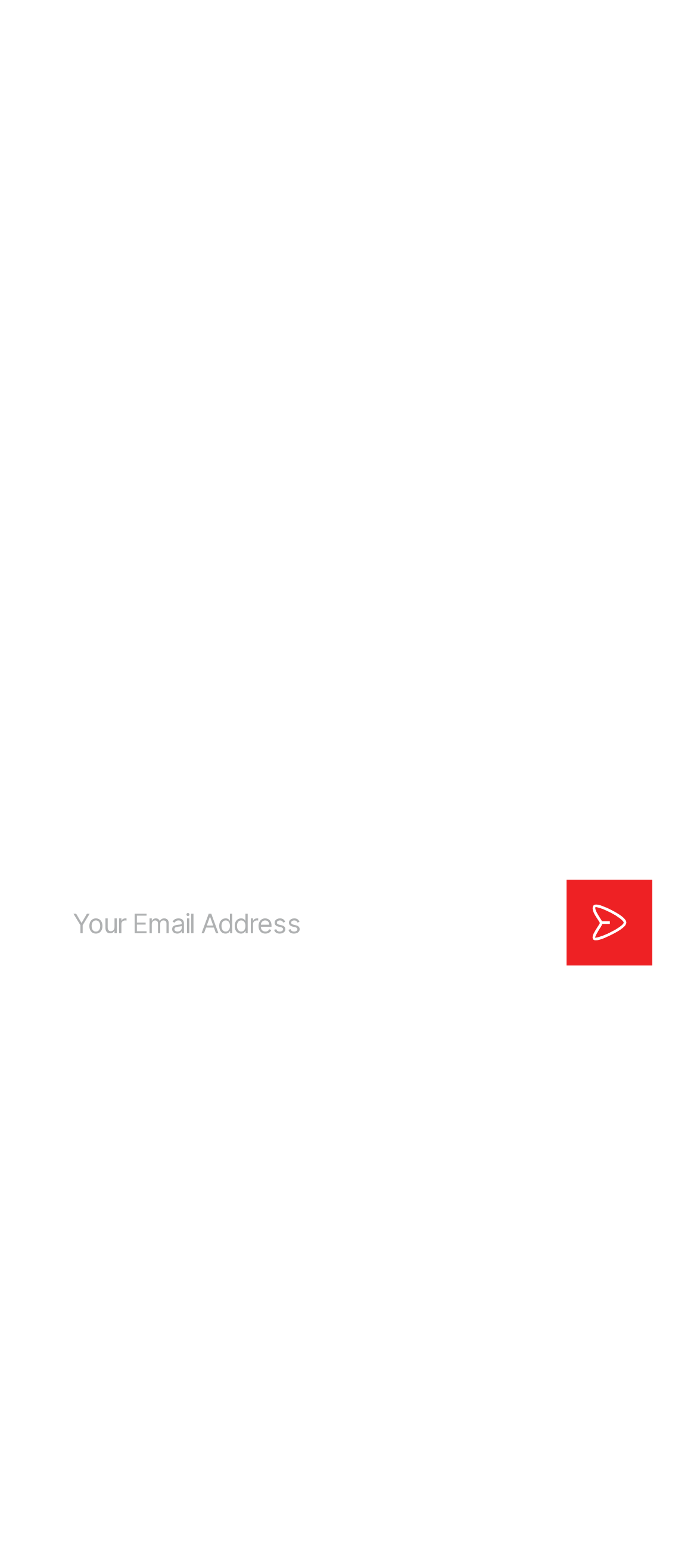Using the provided description: "Advertise", find the bounding box coordinates of the corresponding UI element. The output should be four float numbers between 0 and 1, in the format [left, top, right, bottom].

[0.526, 0.355, 0.7, 0.38]